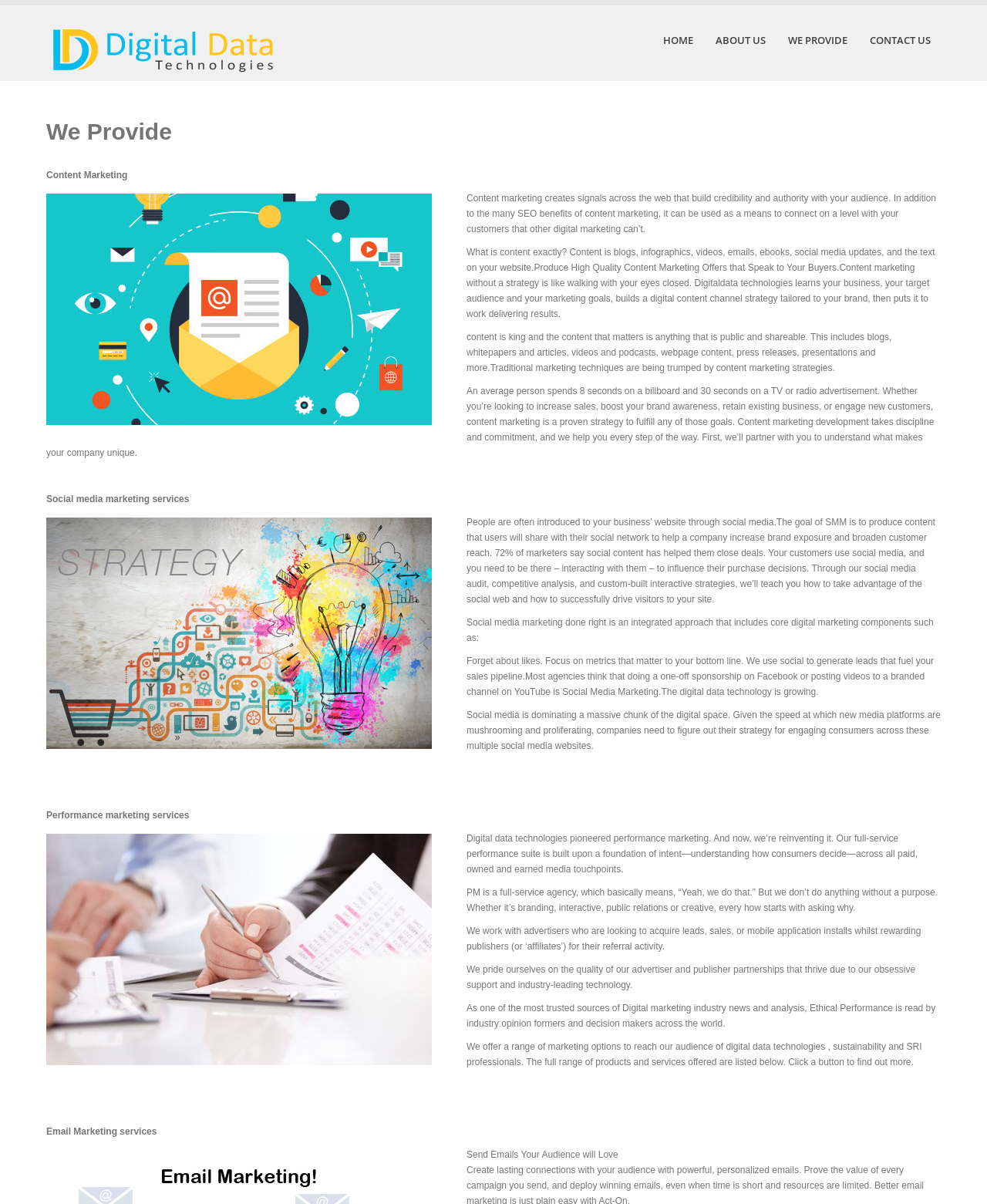Give a detailed explanation of the elements present on the webpage.

This webpage is about Digital Data Technologies, a company that provides various digital marketing services. At the top of the page, there is a logo image and a navigation menu with four links: HOME, ABOUT US, WE PROVIDE, and CONTACT US. 

Below the navigation menu, there is a header section with a heading "We Provide" and a brief introduction to the company. 

The main content of the page is divided into four sections, each with a heading: Content Marketing, Social media marketing services, Performance marketing services, and Email Marketing services. 

In the Content Marketing section, there is an image and three paragraphs of text that explain the importance and benefits of content marketing. 

The Social media marketing services section has an image and four paragraphs of text that discuss the role of social media in digital marketing and how the company can help businesses leverage social media to achieve their goals. 

The Performance marketing services section features an image and four paragraphs of text that describe the company's performance marketing services, including its approach, capabilities, and benefits. 

Finally, the Email Marketing services section has a heading and a brief tagline, but no detailed text or images. 

Throughout the page, there are several images, including a logo, content marketing-related images, a social media-related image, and a performance marketing-related image. The text is organized in a clear and readable format, with headings and paragraphs that make it easy to follow.